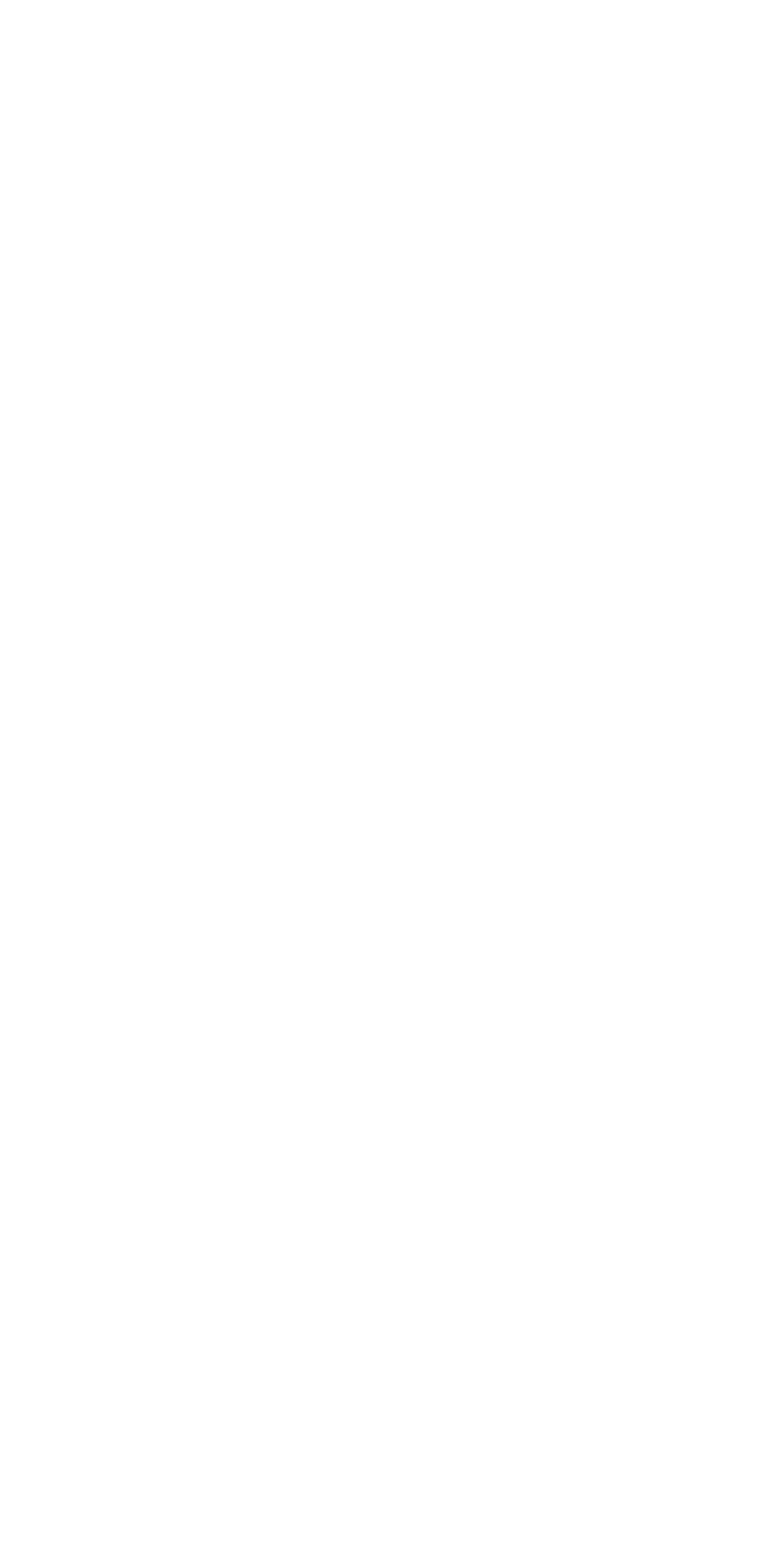Pinpoint the bounding box coordinates for the area that should be clicked to perform the following instruction: "View Digital Communications Coordinator job".

[0.123, 0.021, 0.877, 0.109]